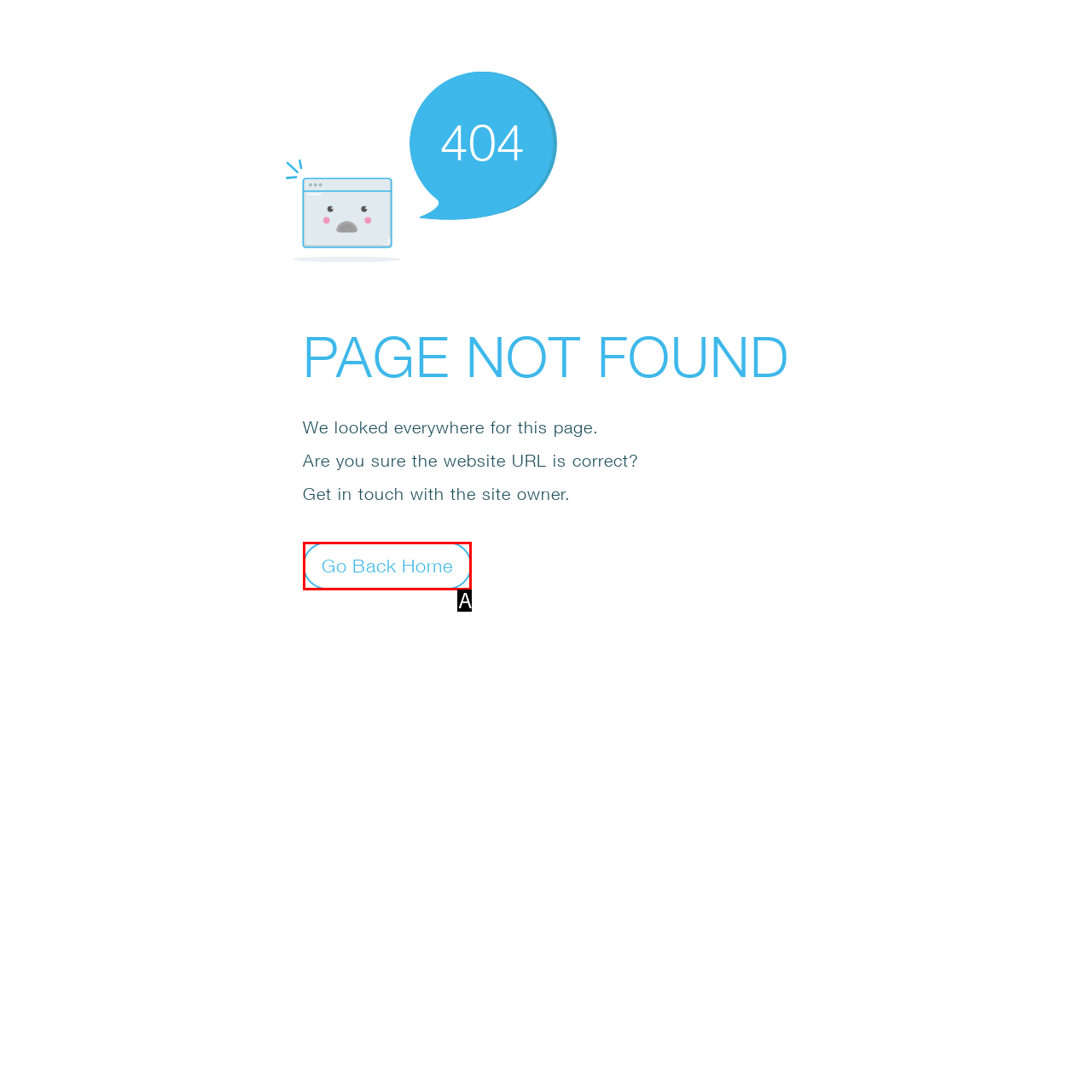Using the element description: Go Back Home, select the HTML element that matches best. Answer with the letter of your choice.

A